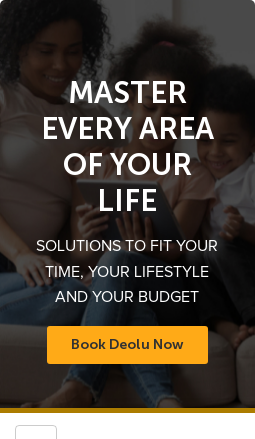What is the purpose of the call-to-action button?
Based on the image, provide your answer in one word or phrase.

To book Deolu